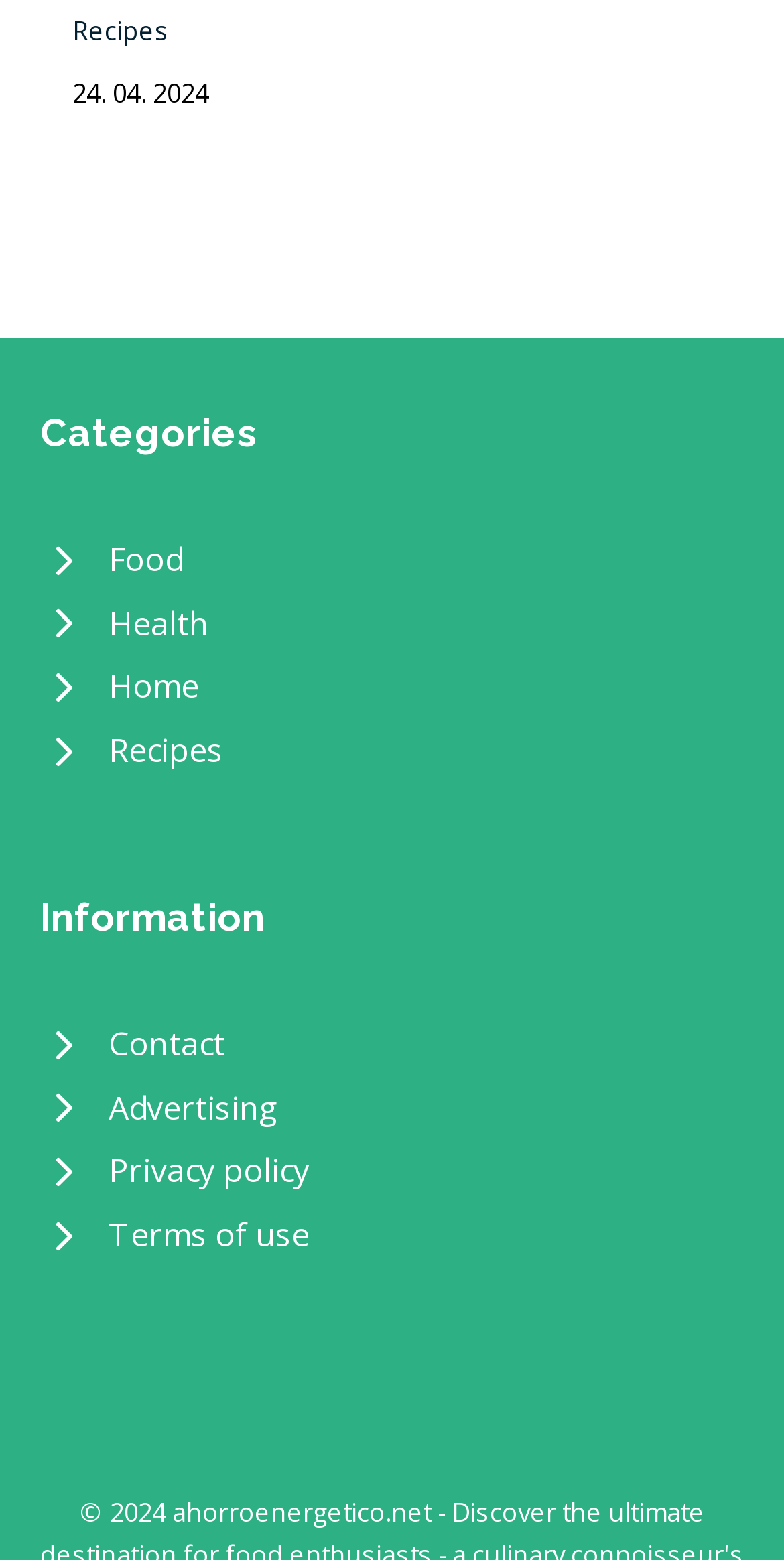Please provide a one-word or short phrase answer to the question:
How many information links are there?

6